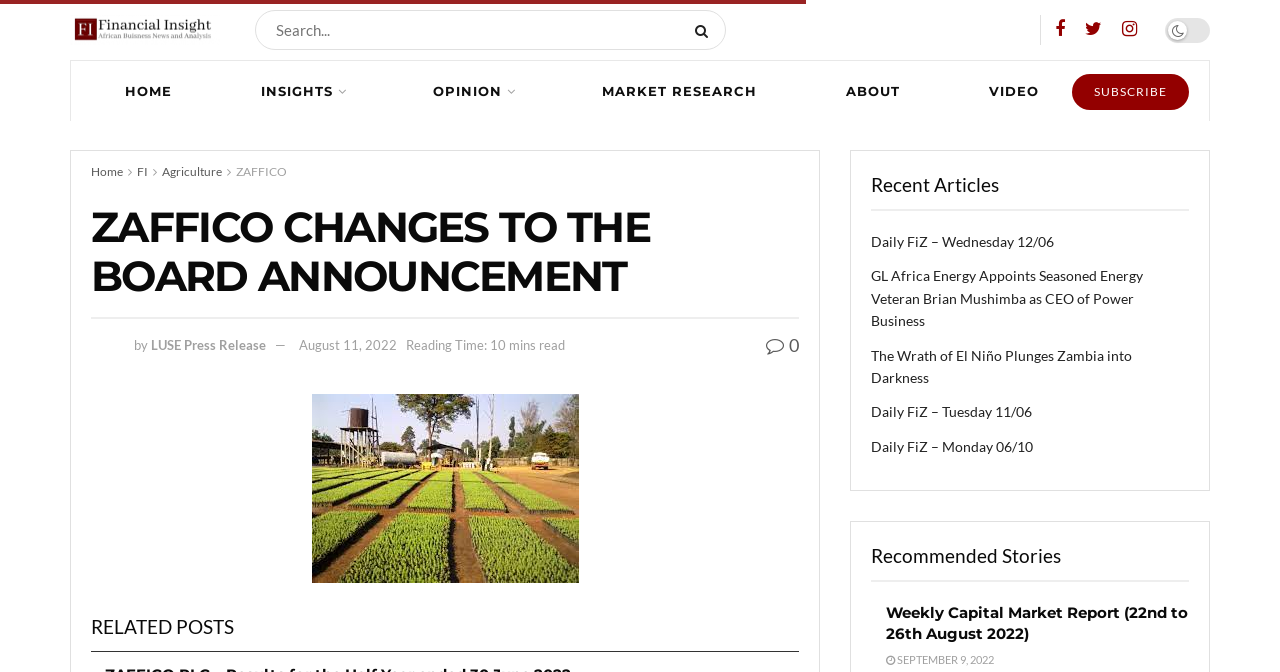Utilize the information from the image to answer the question in detail:
What is the purpose of the search bar?

The search bar is located at the top of the webpage, and it allows users to search for specific content within the website. This can be inferred from the placeholder text 'Search...' and the presence of a search button next to it.